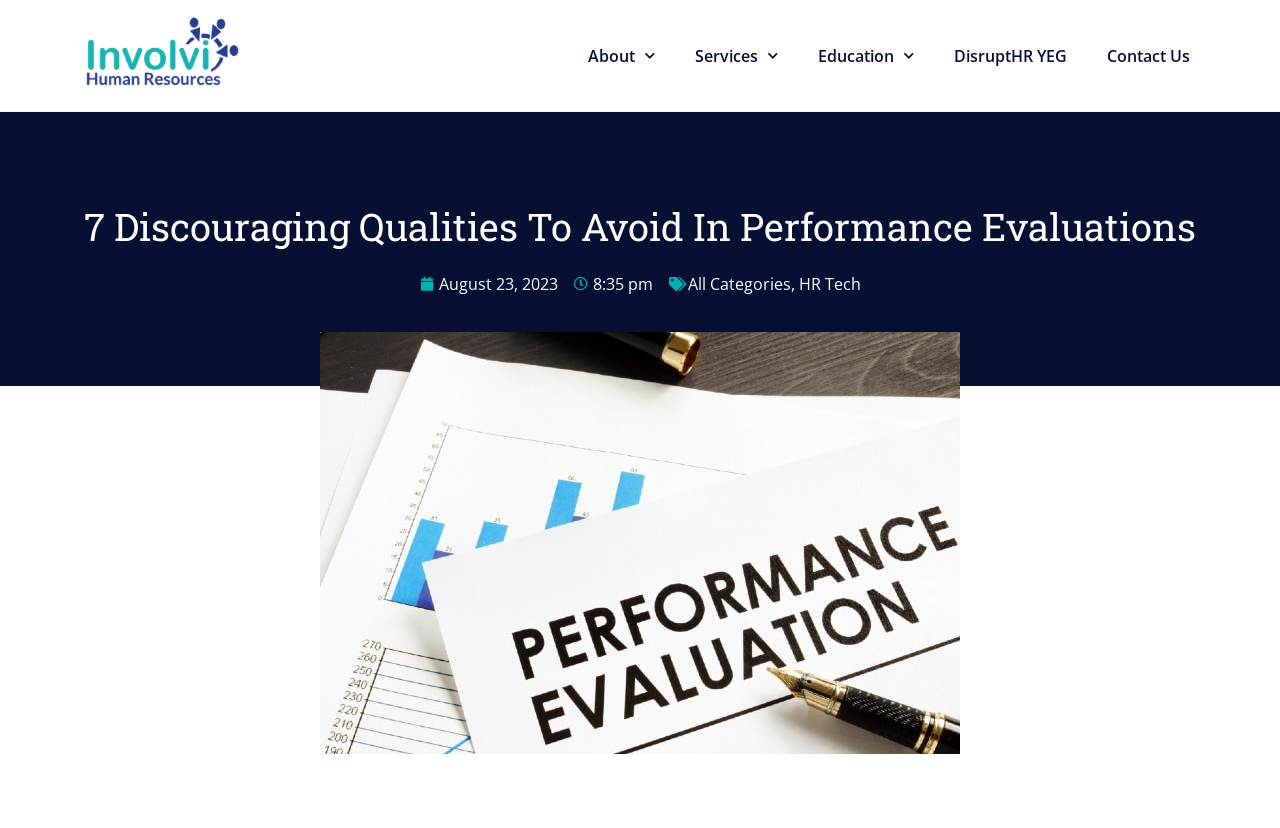Pinpoint the bounding box coordinates of the element that must be clicked to accomplish the following instruction: "Check the date of the article". The coordinates should be in the format of four float numbers between 0 and 1, i.e., [left, top, right, bottom].

[0.328, 0.328, 0.436, 0.357]